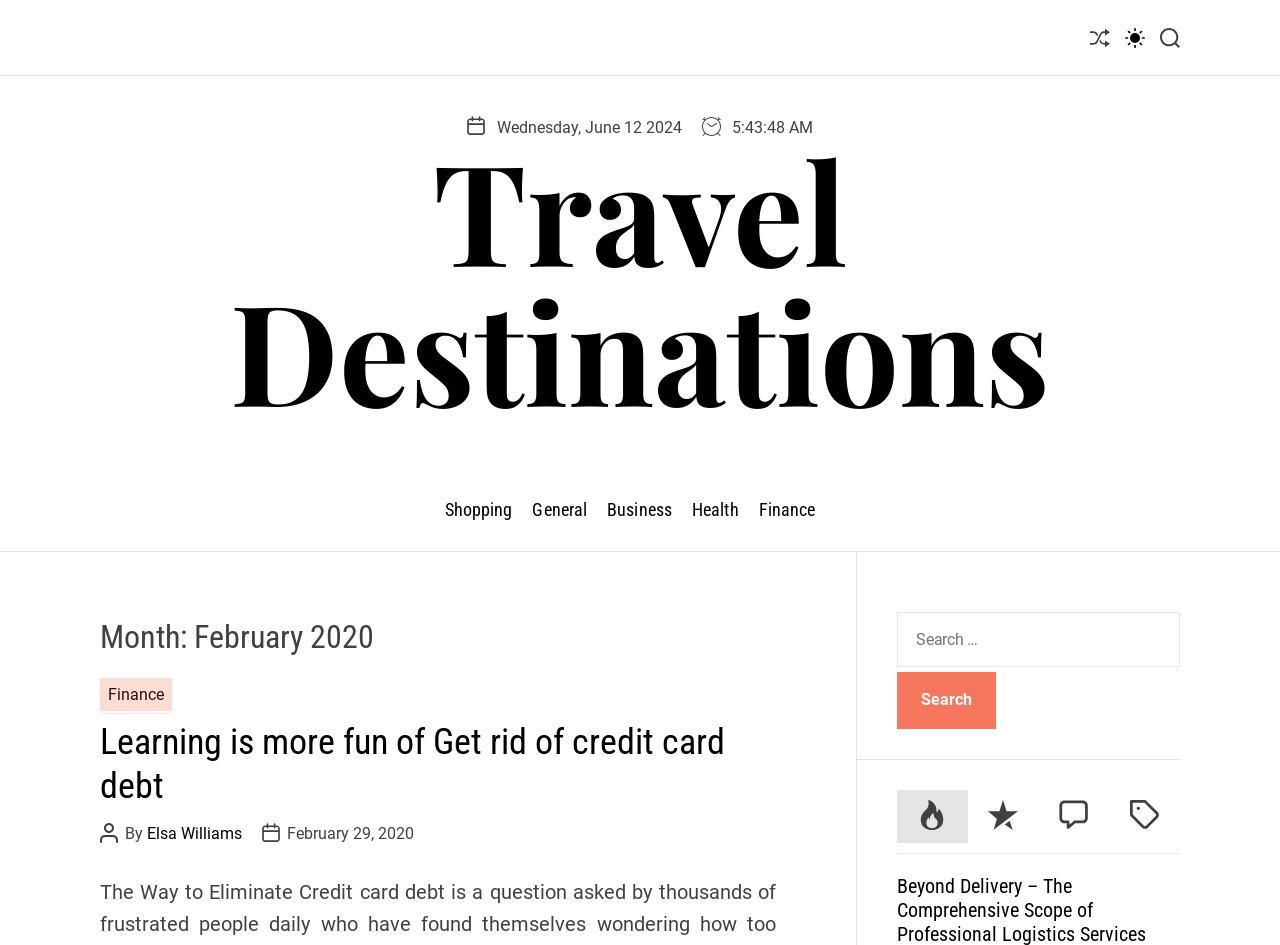Please determine the bounding box coordinates of the element to click on in order to accomplish the following task: "Search for travel destinations". Ensure the coordinates are four float numbers ranging from 0 to 1, i.e., [left, top, right, bottom].

[0.906, 0.011, 0.922, 0.069]